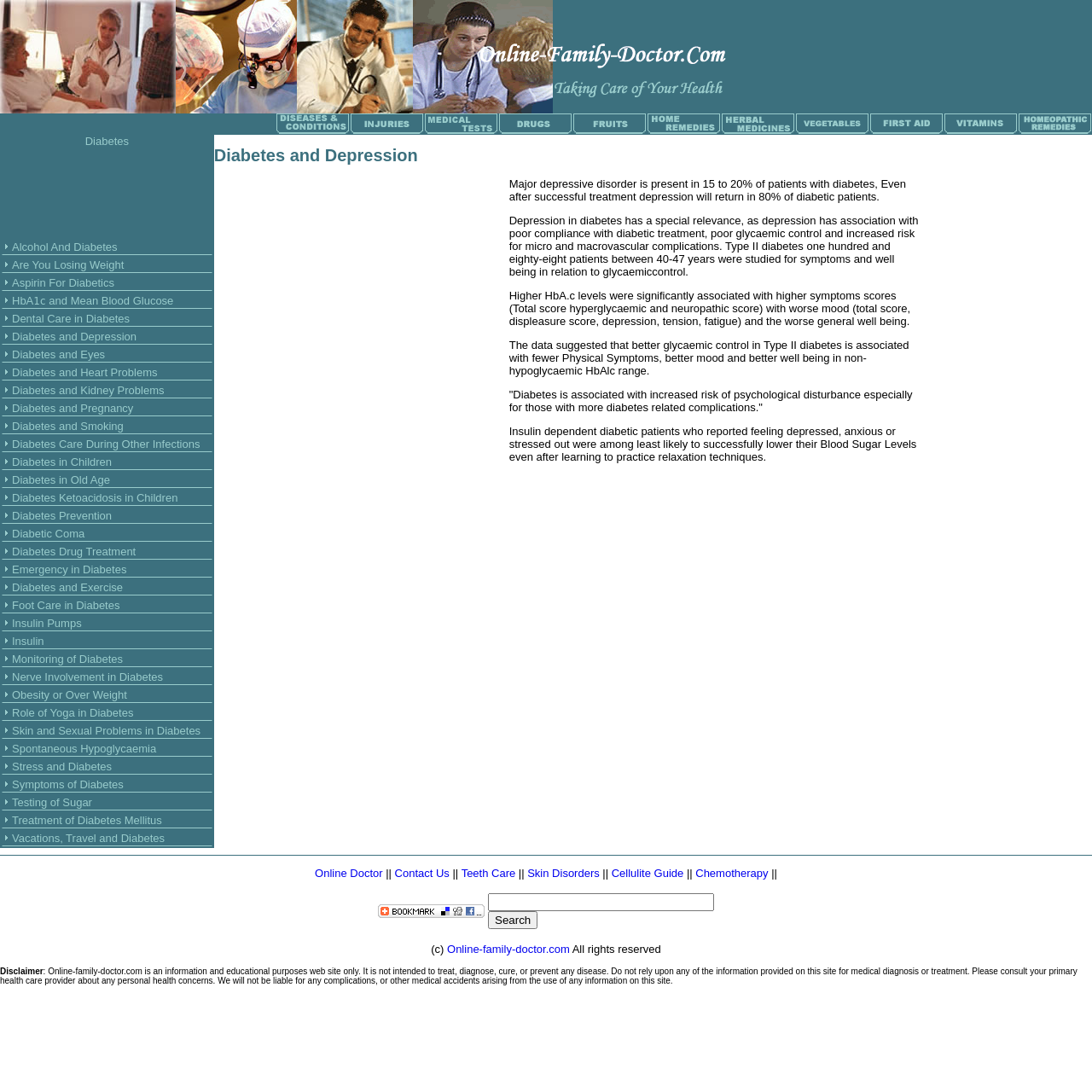Identify the bounding box coordinates for the region of the element that should be clicked to carry out the instruction: "visit the previous review". The bounding box coordinates should be four float numbers between 0 and 1, i.e., [left, top, right, bottom].

None